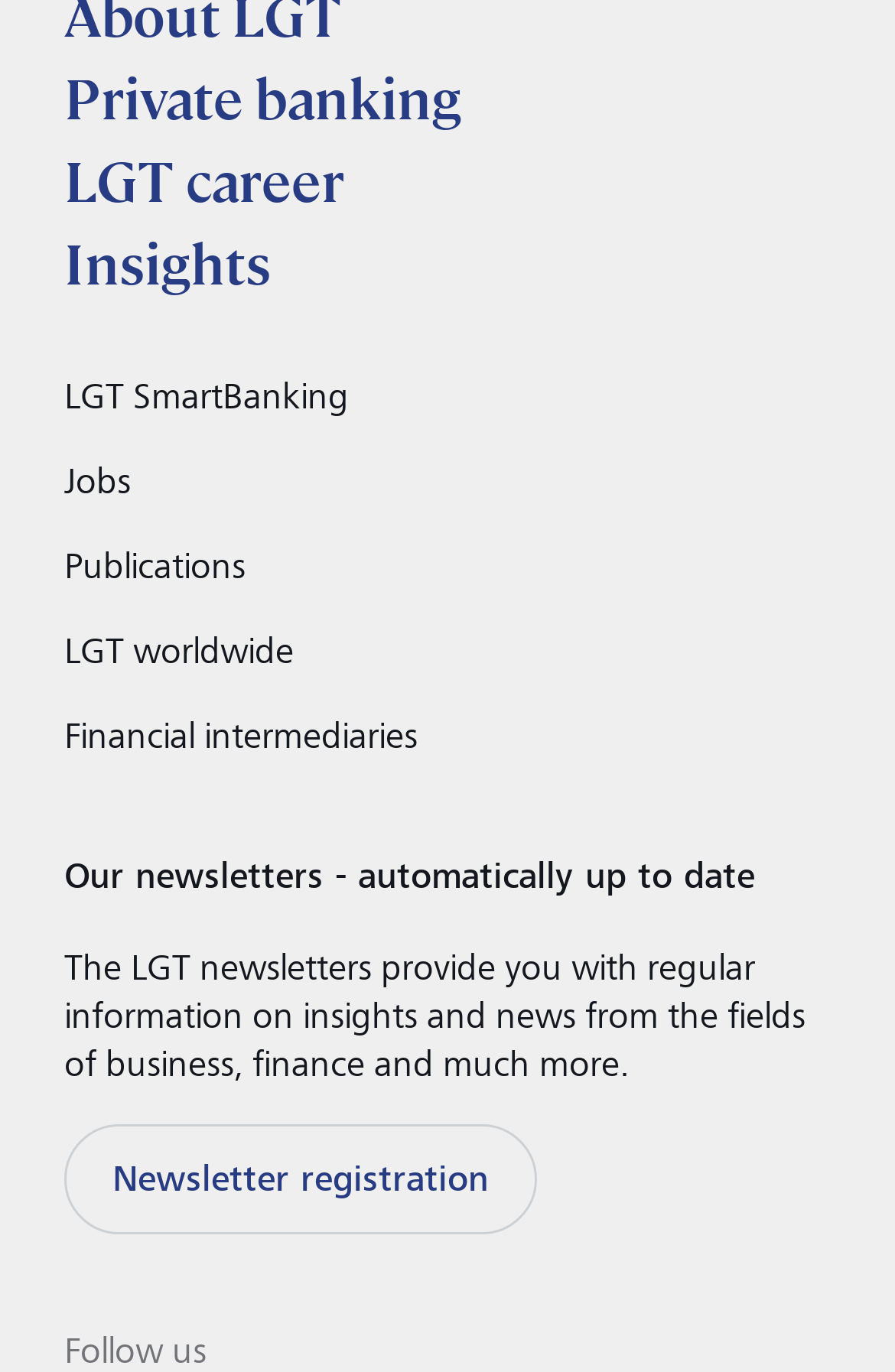Please specify the bounding box coordinates of the element that should be clicked to execute the given instruction: 'Read insights'. Ensure the coordinates are four float numbers between 0 and 1, expressed as [left, top, right, bottom].

[0.072, 0.17, 0.303, 0.217]